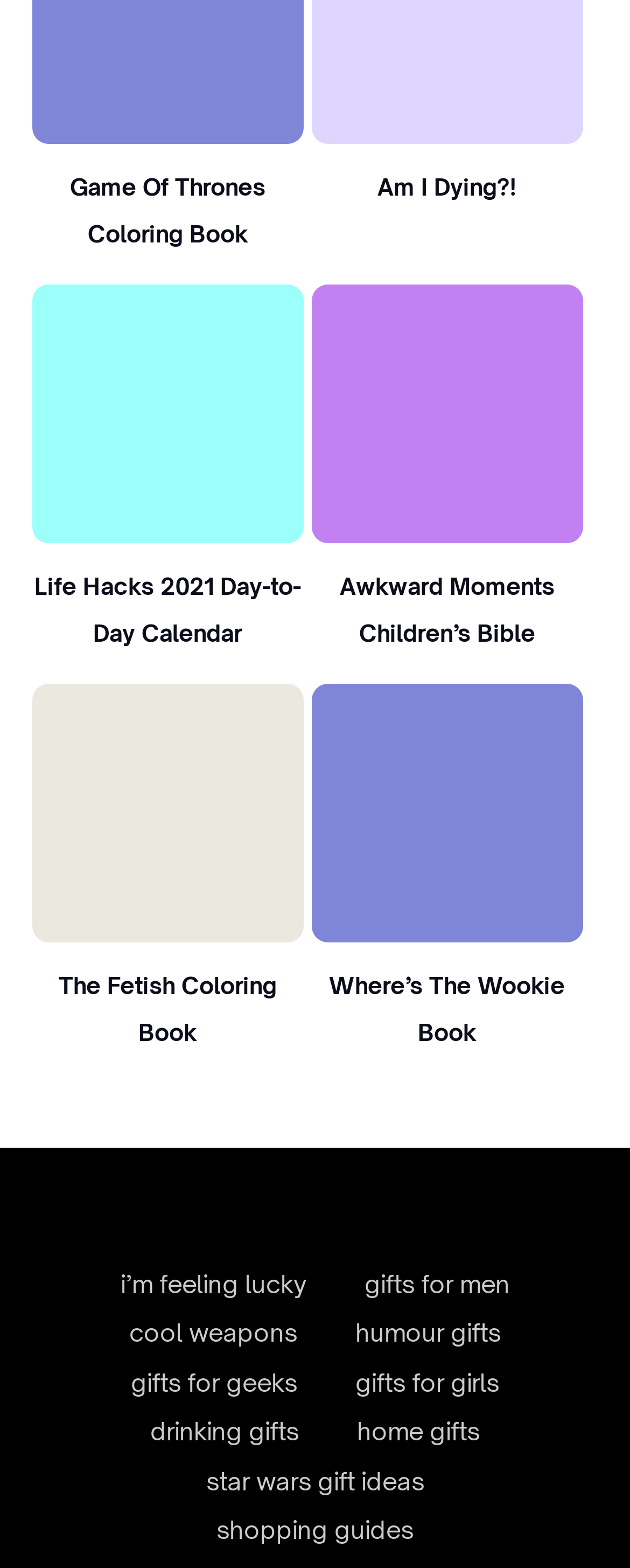Provide the bounding box for the UI element matching this description: "Humour Gifts".

[0.564, 0.839, 0.795, 0.863]